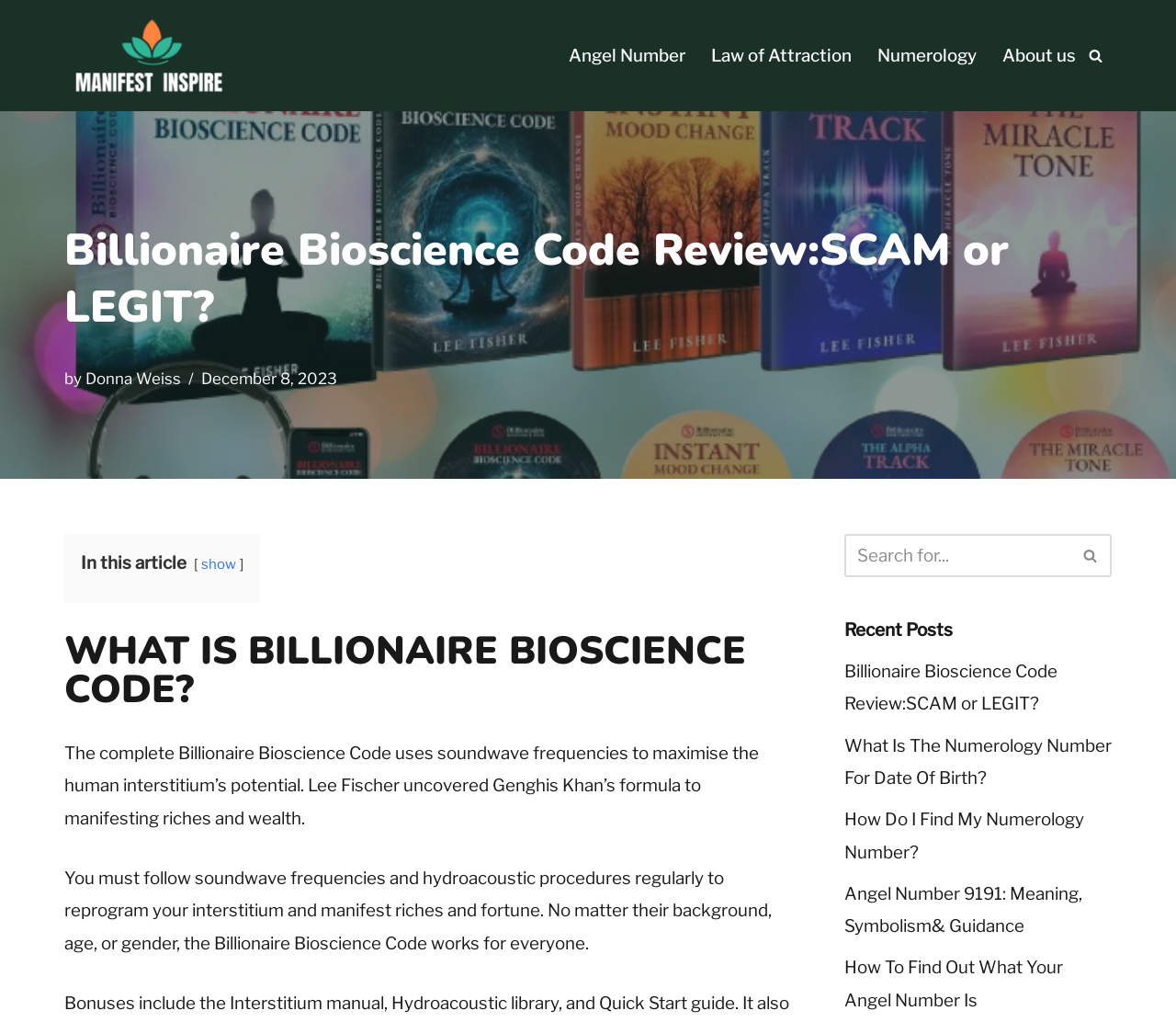Please identify the bounding box coordinates of the element's region that should be clicked to execute the following instruction: "Go to the 'Angel Number' page". The bounding box coordinates must be four float numbers between 0 and 1, i.e., [left, top, right, bottom].

[0.479, 0.04, 0.58, 0.068]